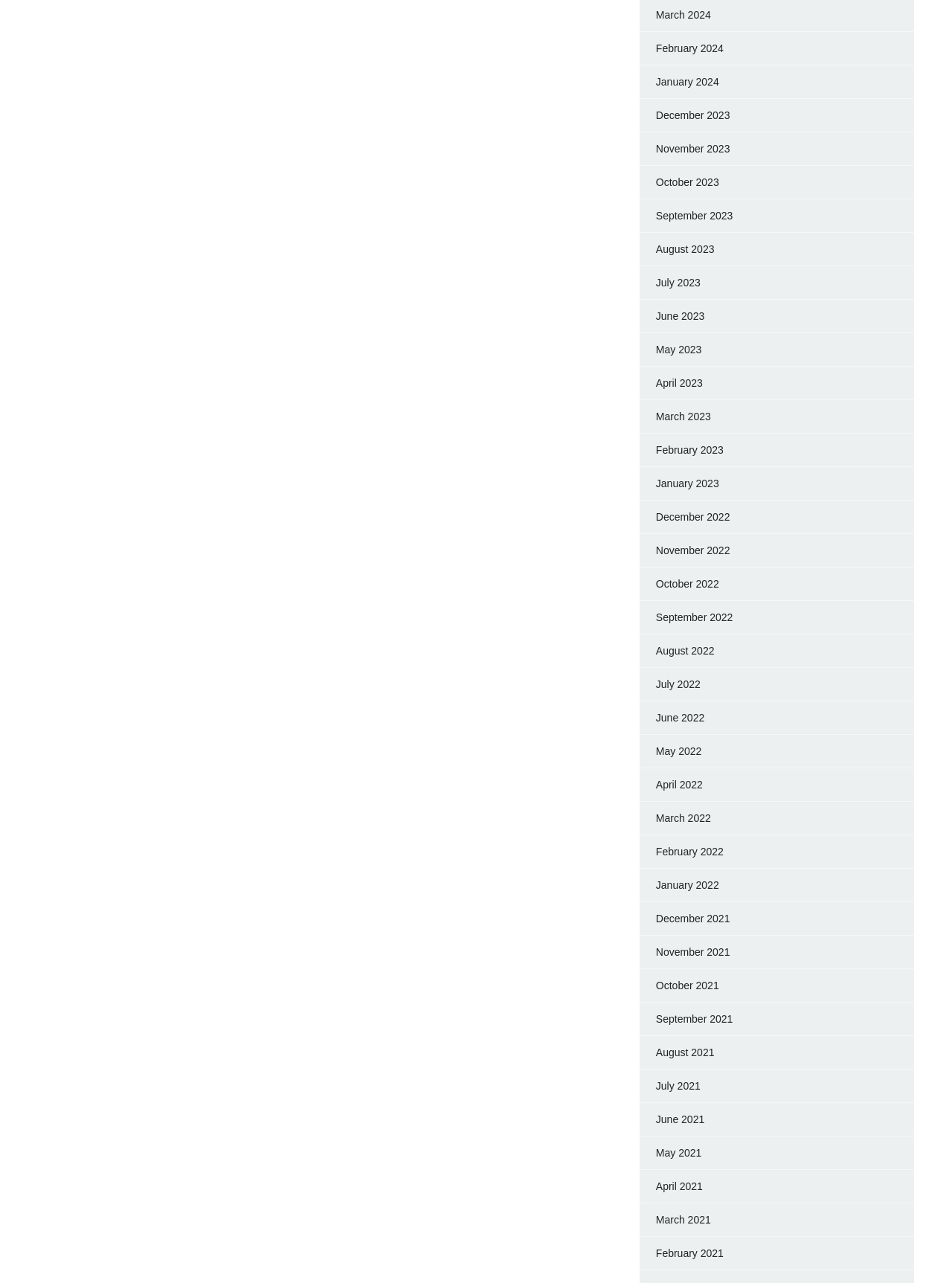What is the earliest month listed?
Based on the image, give a one-word or short phrase answer.

January 2021